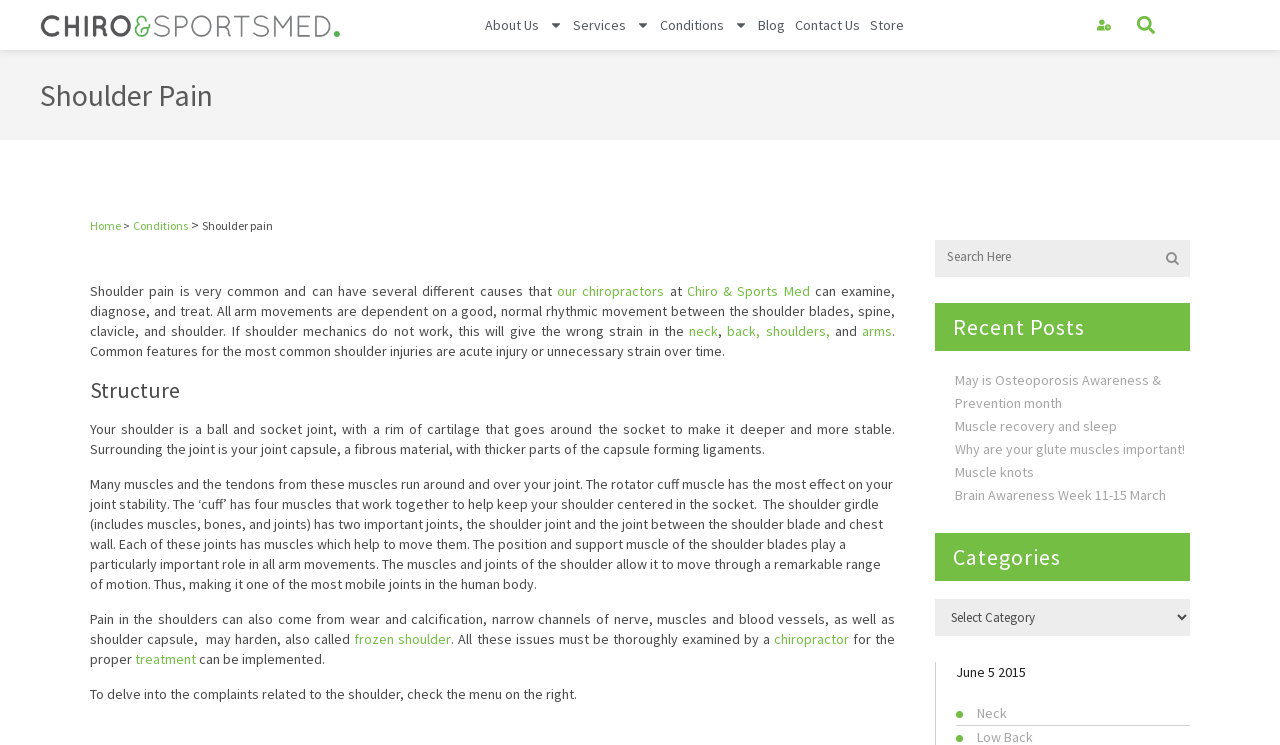Respond with a single word or phrase for the following question: 
What is the purpose of the rotator cuff muscle?

to help keep the shoulder centered in the socket